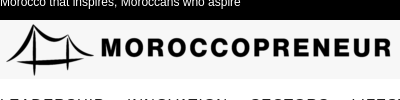Please give a one-word or short phrase response to the following question: 
What is the font style of the logo?

Bold, modern